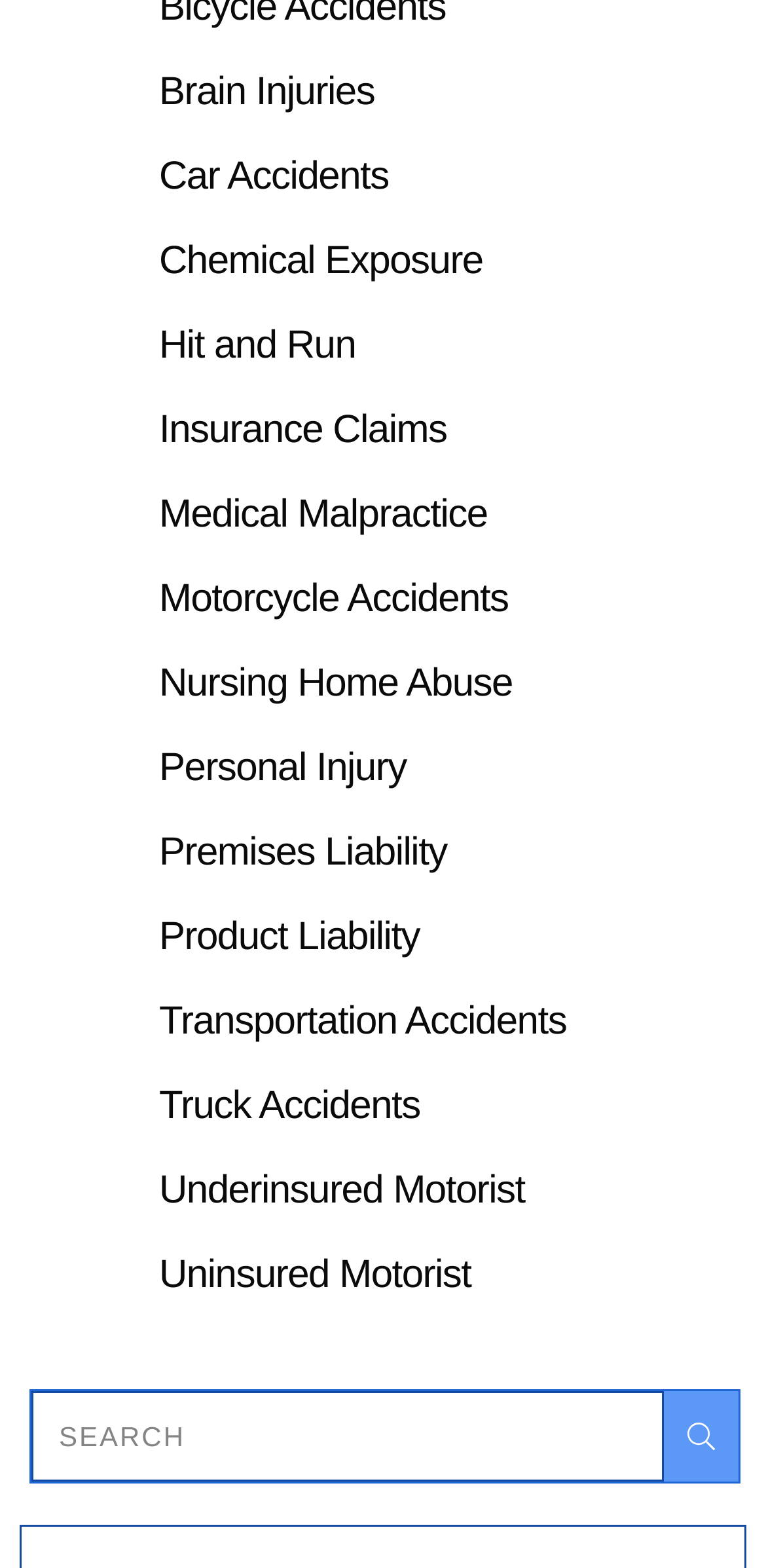What is the first link on the webpage?
Look at the image and answer with only one word or phrase.

Brain Injuries